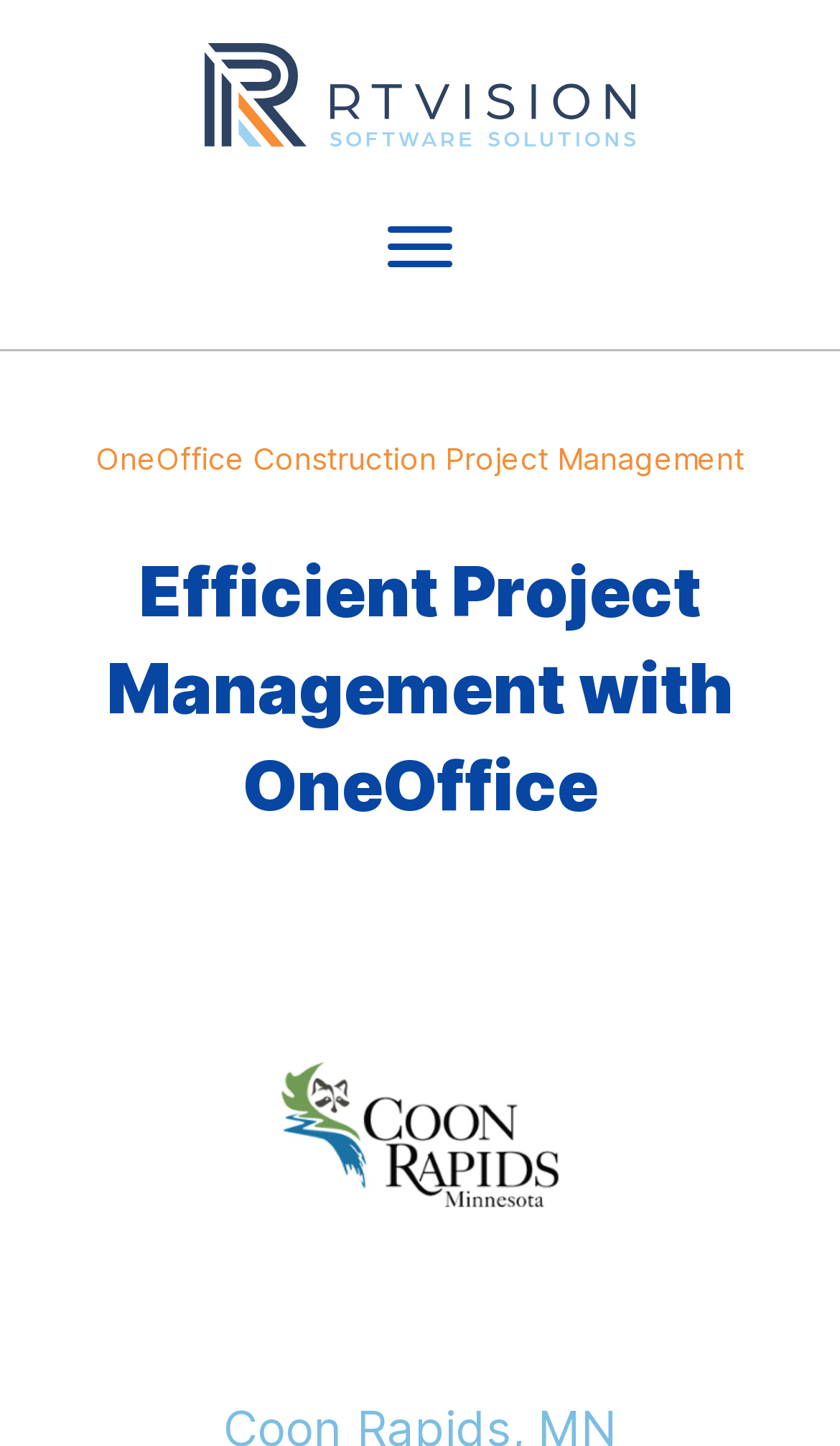Identify and generate the primary title of the webpage.

Efficient Project Management with OneOffice